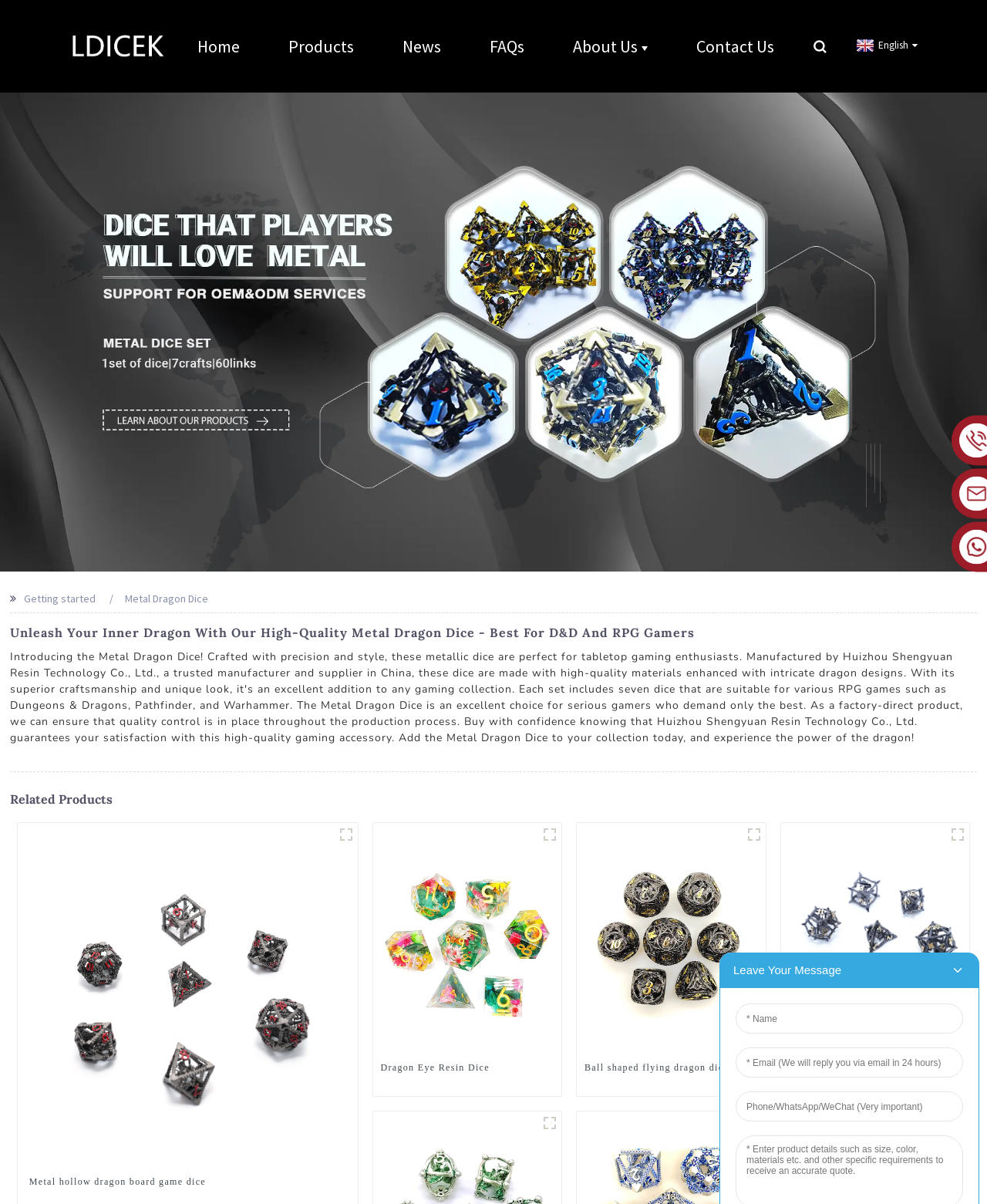Respond concisely with one word or phrase to the following query:
What is the main product offered by this website?

Metal dragon dice